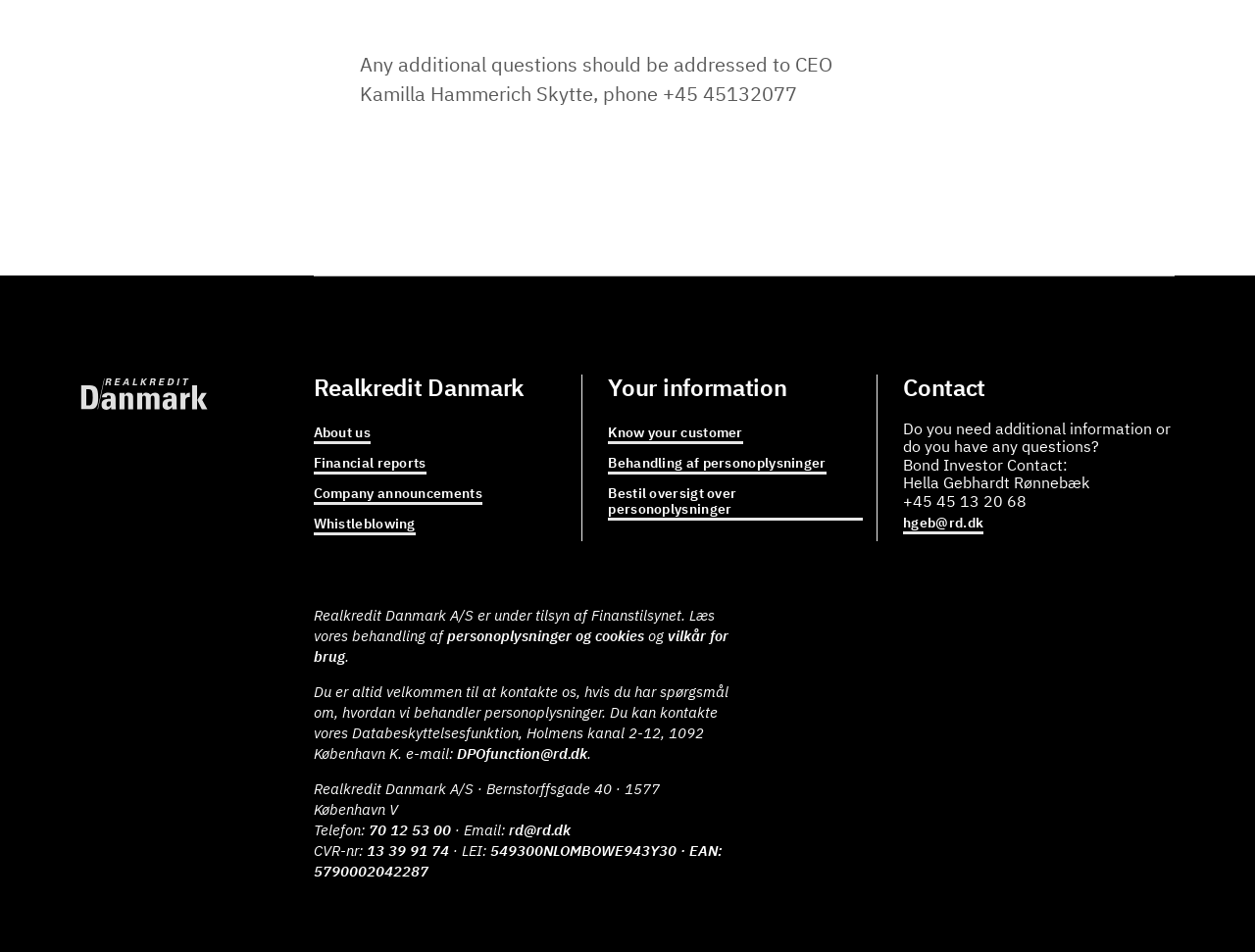Provide a brief response to the question below using one word or phrase:
What is the address of Realkredit Danmark A/S?

Bernstorffsgade 40, 1577 København V